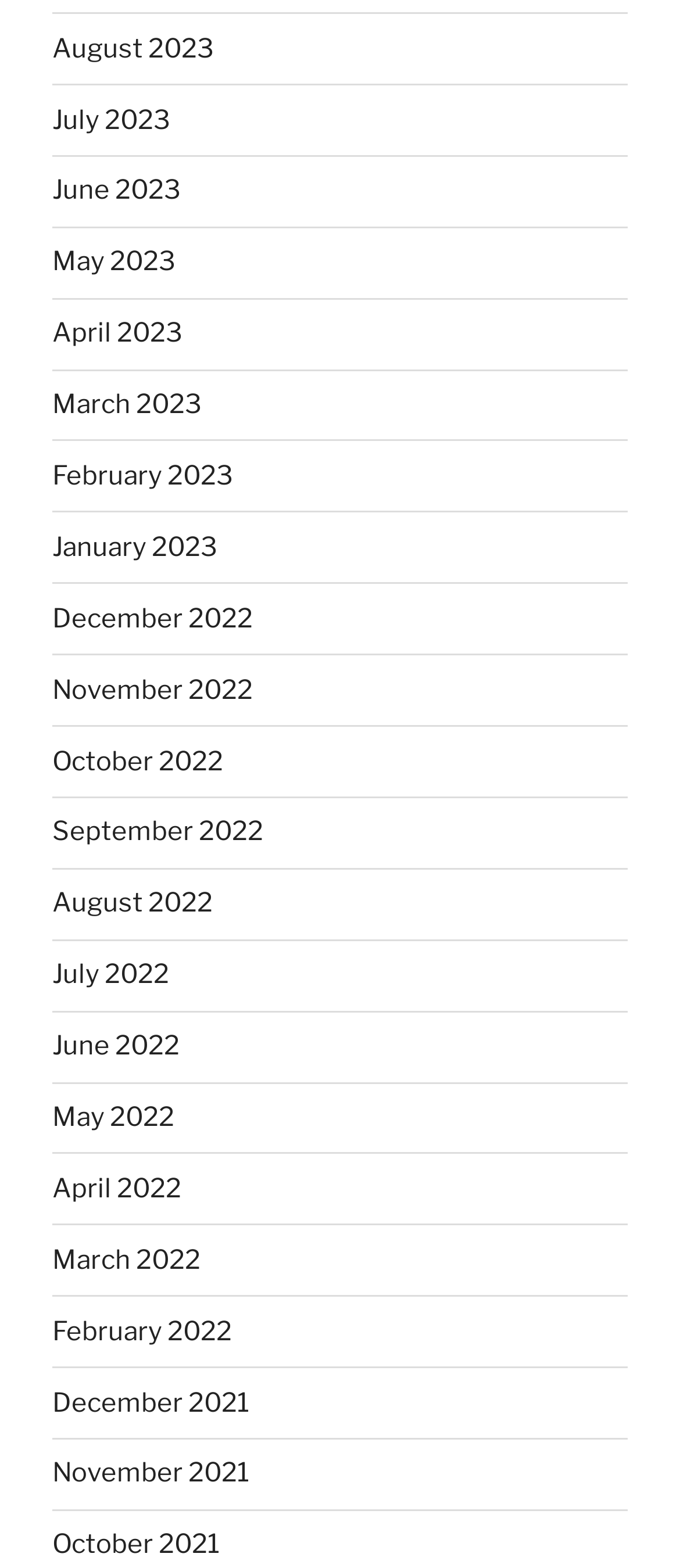Reply to the question with a single word or phrase:
How many links are there in total?

24